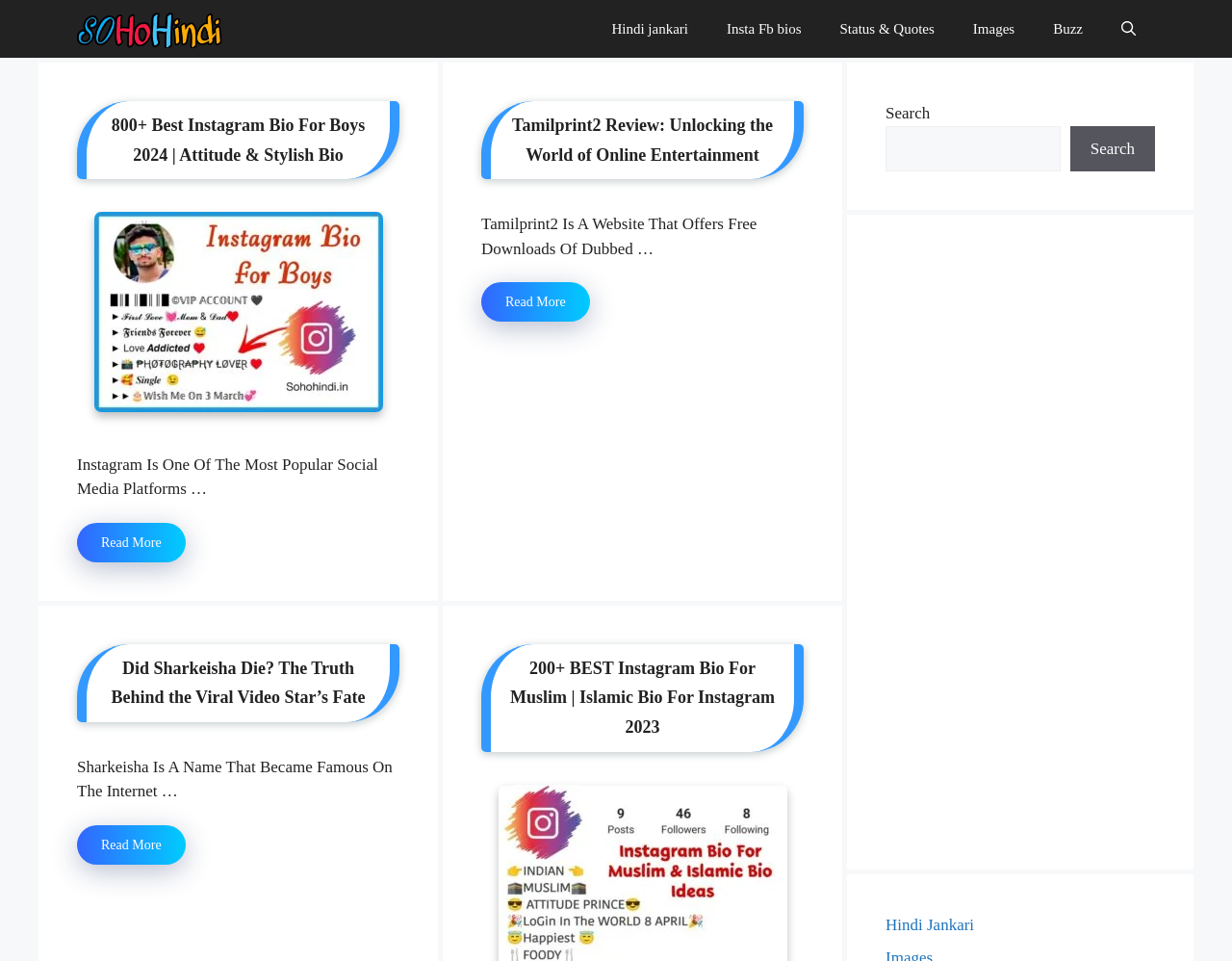Find the bounding box coordinates of the clickable area that will achieve the following instruction: "Open the 'Insta Fb bios' page".

[0.574, 0.0, 0.666, 0.06]